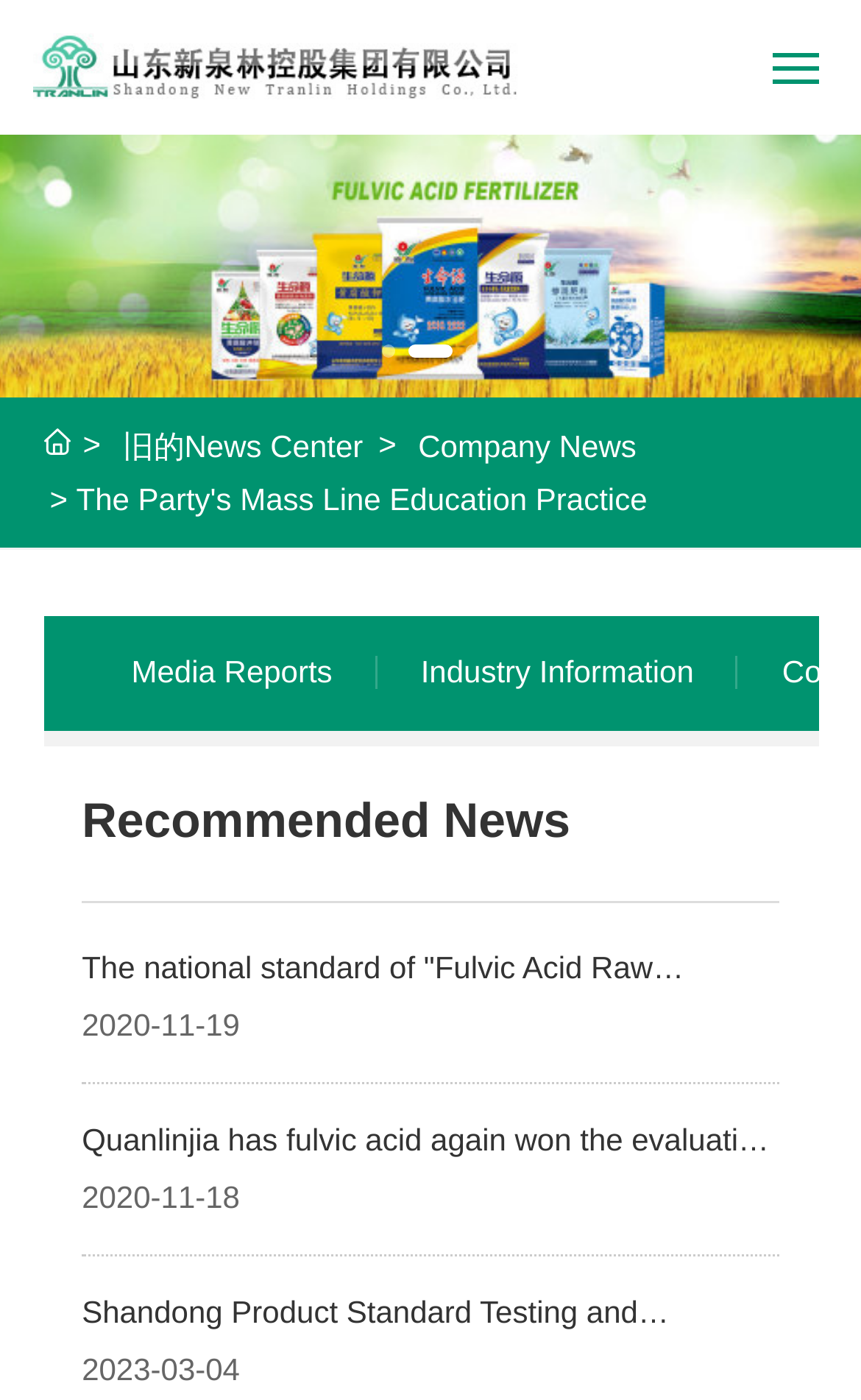Kindly determine the bounding box coordinates for the area that needs to be clicked to execute this instruction: "Click on the 'Join us' link".

[0.051, 0.621, 0.949, 0.656]